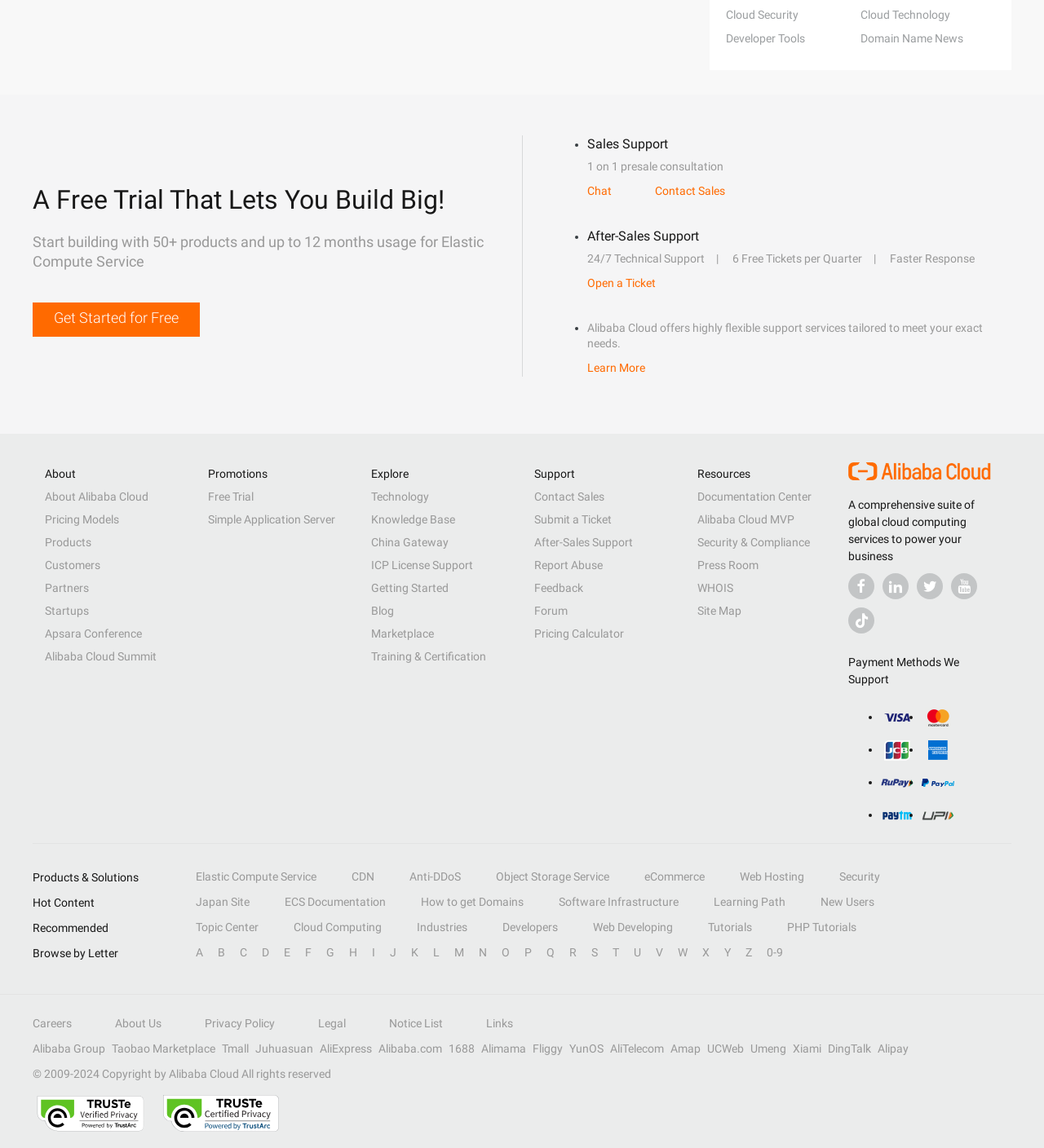Pinpoint the bounding box coordinates of the clickable element needed to complete the instruction: "Learn more about Alibaba Cloud". The coordinates should be provided as four float numbers between 0 and 1: [left, top, right, bottom].

[0.562, 0.315, 0.618, 0.326]